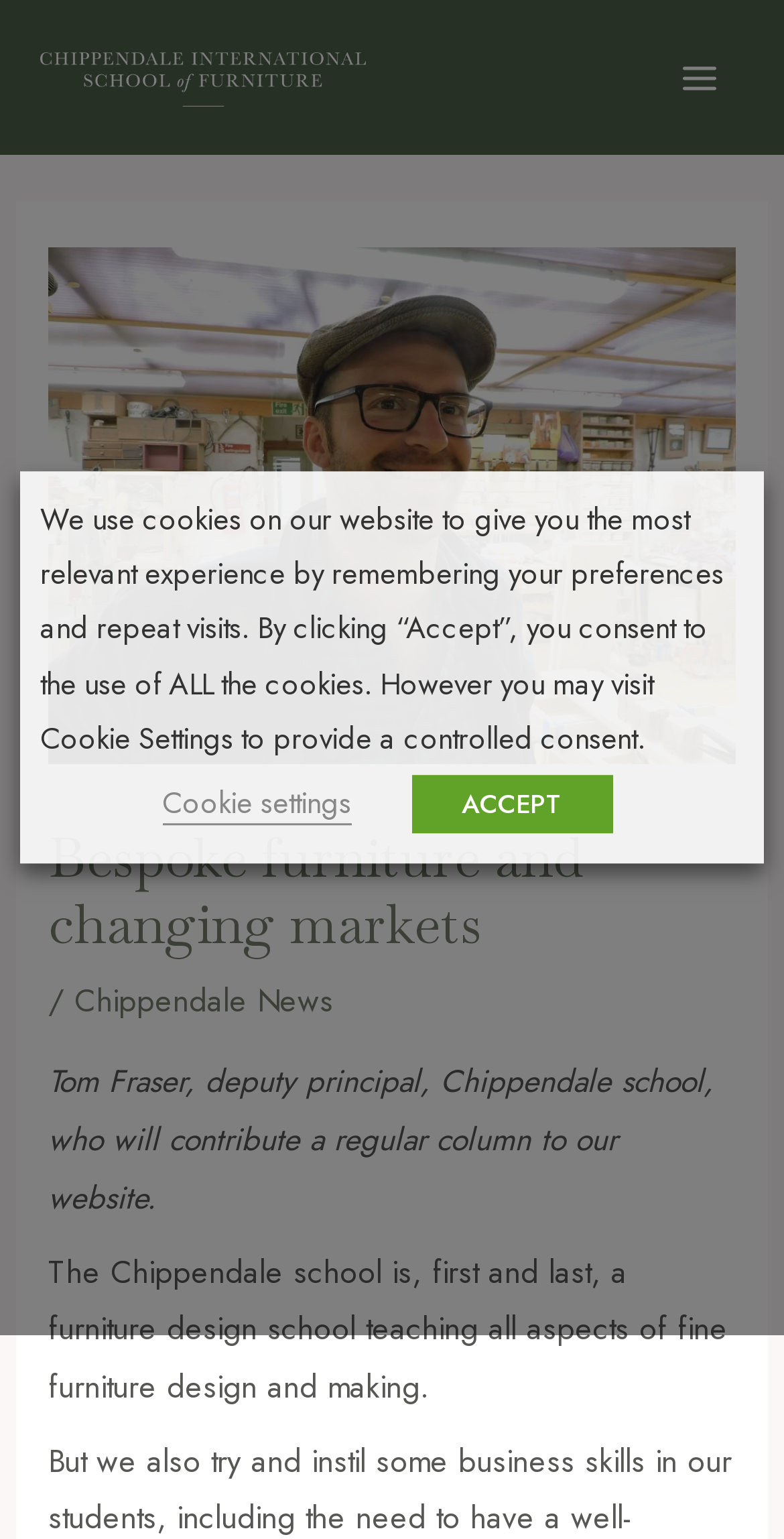Write a detailed summary of the webpage, including text, images, and layout.

The webpage appears to be an article or blog post from the Chippendale School of Furniture. At the top left, there is a link to the school's website, accompanied by a small image with the same name. On the top right, there is a button labeled "MAIN MENU" with an adjacent image.

Below the top section, there is a header area that spans the width of the page. It contains a heading that reads "Bespoke furniture and changing markets", followed by a forward slash and a link to "Chippendale News". 

The main content of the page is divided into two paragraphs. The first paragraph introduces Tom Fraser, the deputy principal of Chippendale school, who will be contributing a regular column to the website. The second paragraph describes the Chippendale school as a furniture design school that teaches all aspects of fine furniture design and making.

At the bottom of the page, there is a dialog box related to cookie consent. It contains a message explaining the use of cookies on the website and provides options to accept all cookies or visit the cookie settings to provide controlled consent. There are two buttons within the dialog box: "Cookie settings" and "ACCEPT".